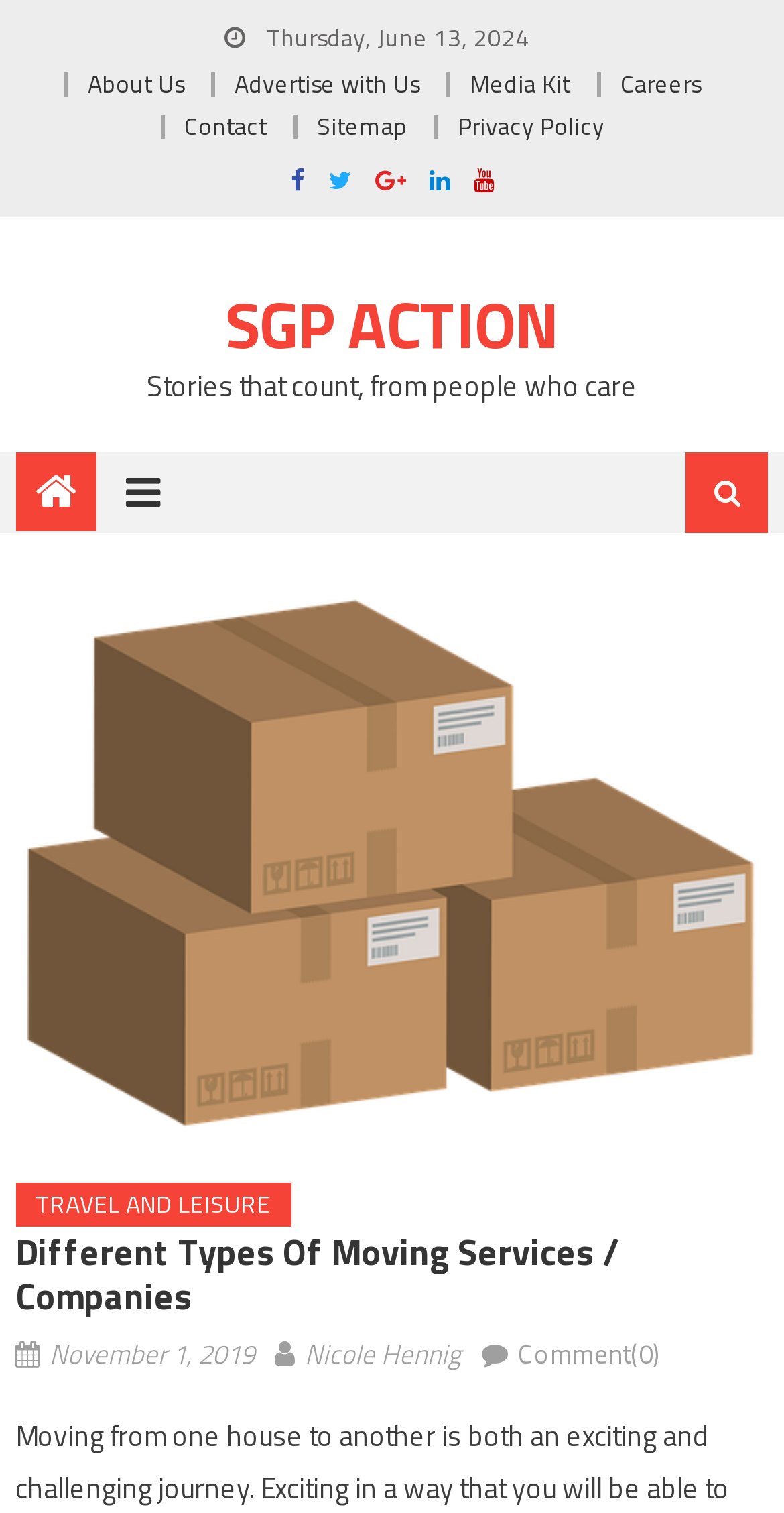Locate the bounding box coordinates of the clickable element to fulfill the following instruction: "Explore TRAVEL AND LEISURE". Provide the coordinates as four float numbers between 0 and 1 in the format [left, top, right, bottom].

[0.02, 0.782, 0.371, 0.811]